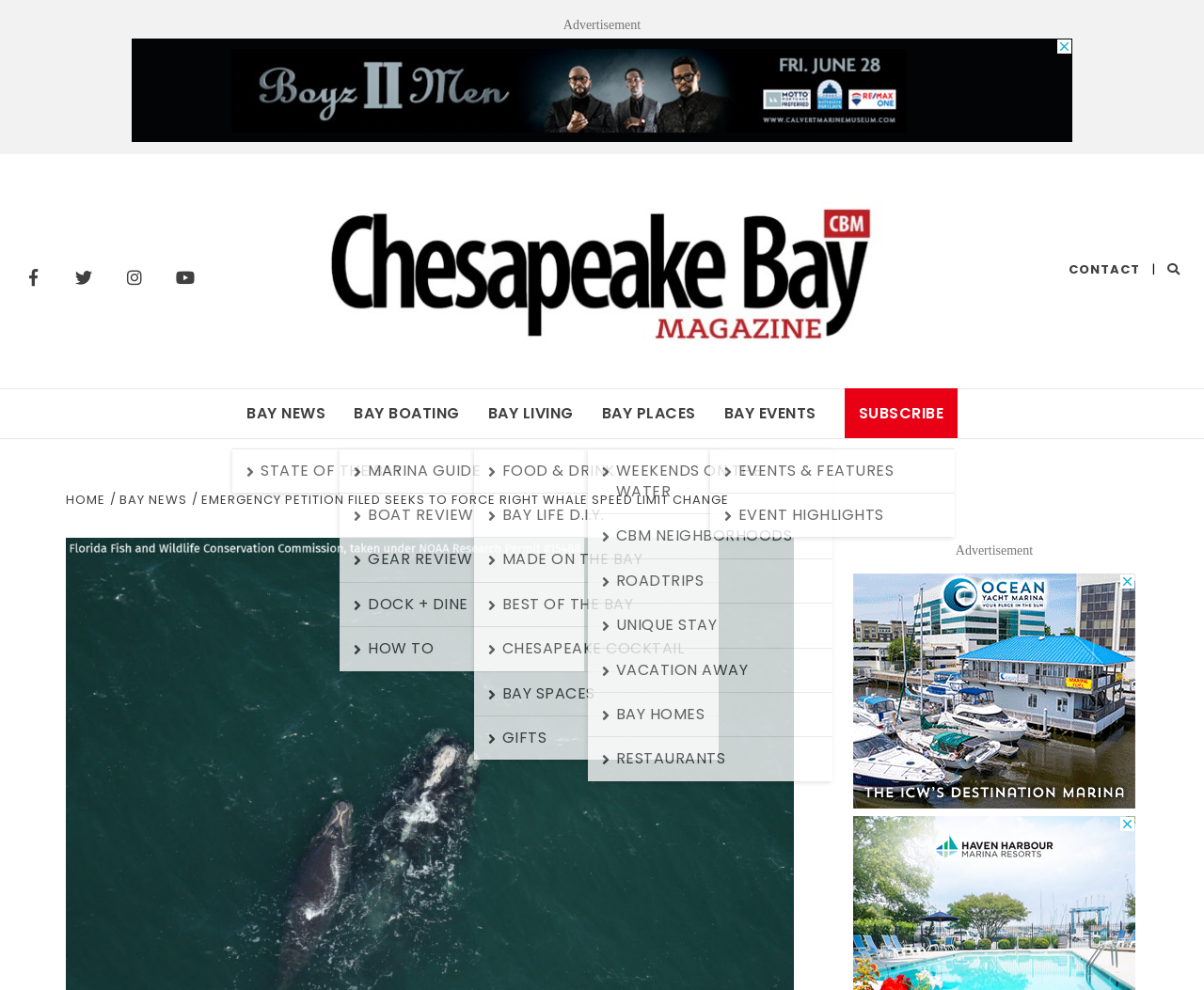Please determine the headline of the webpage and provide its content.

Emergency Petition Filed Seeks To Force Right Whale Speed Limit Change